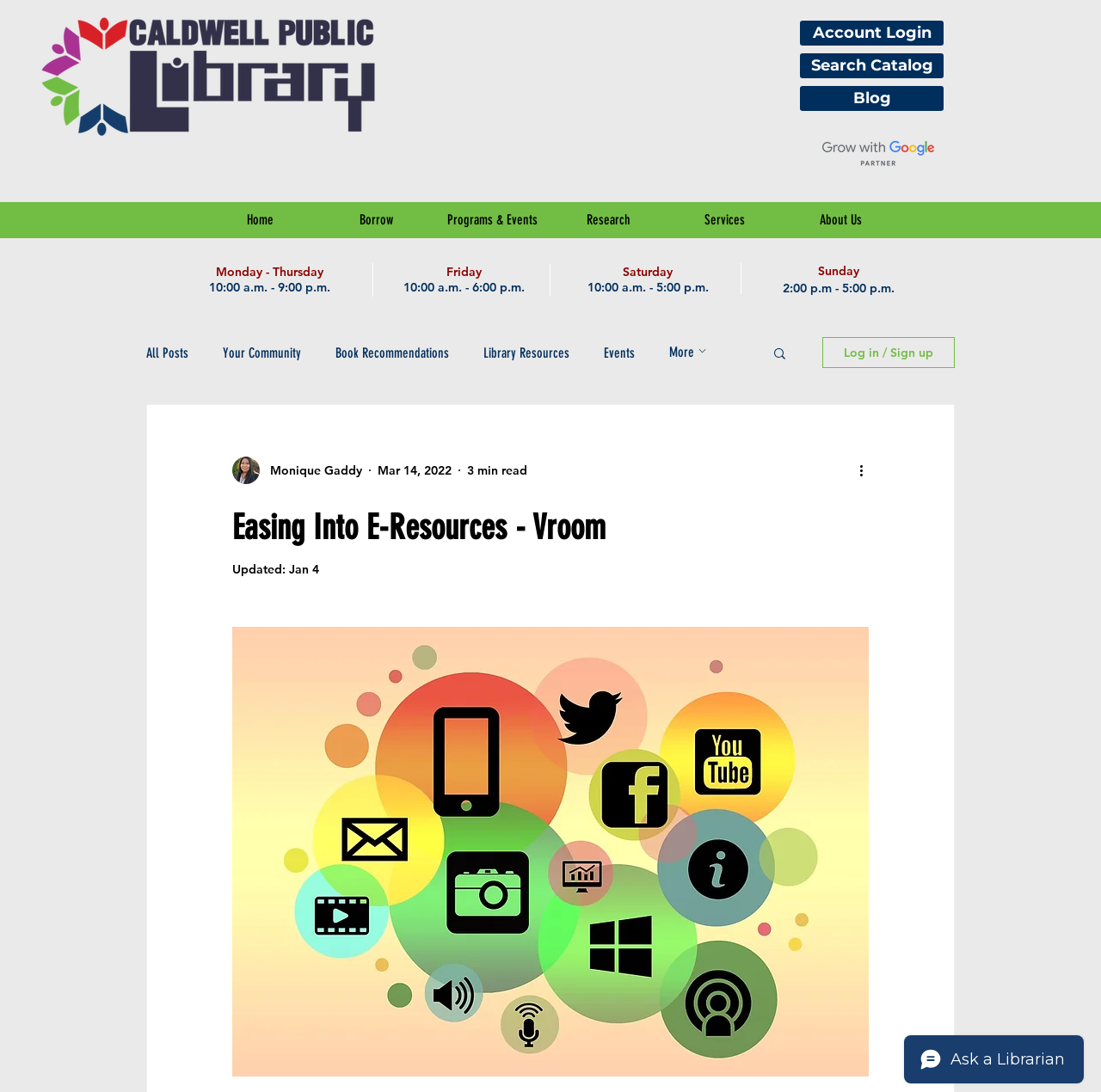Give a succinct answer to this question in a single word or phrase: 
What is the purpose of the 'Search' button?

To search the catalog